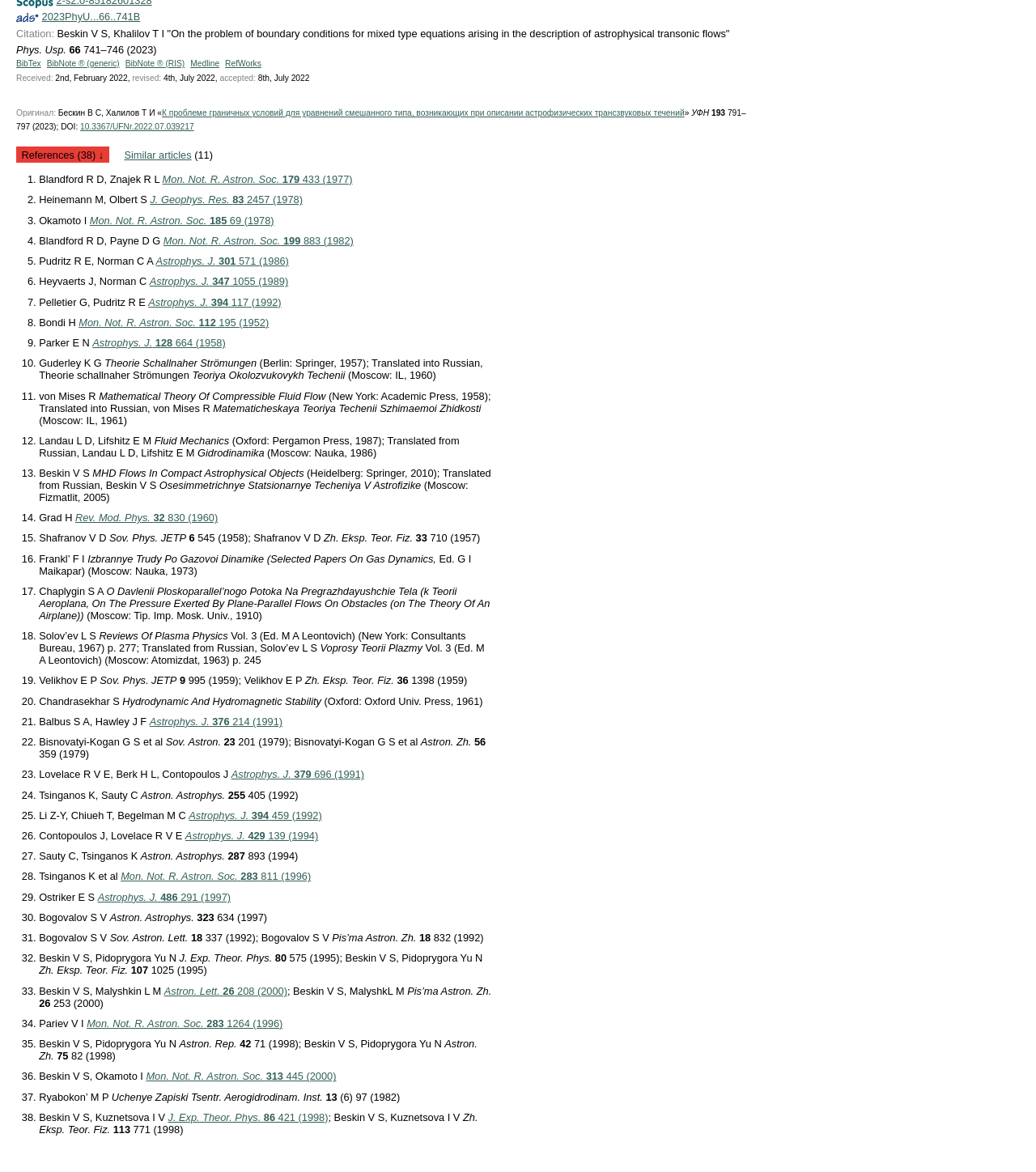Identify the bounding box for the UI element described as: "BibNote ® (RIS)". The coordinates should be four float numbers between 0 and 1, i.e., [left, top, right, bottom].

[0.121, 0.049, 0.178, 0.059]